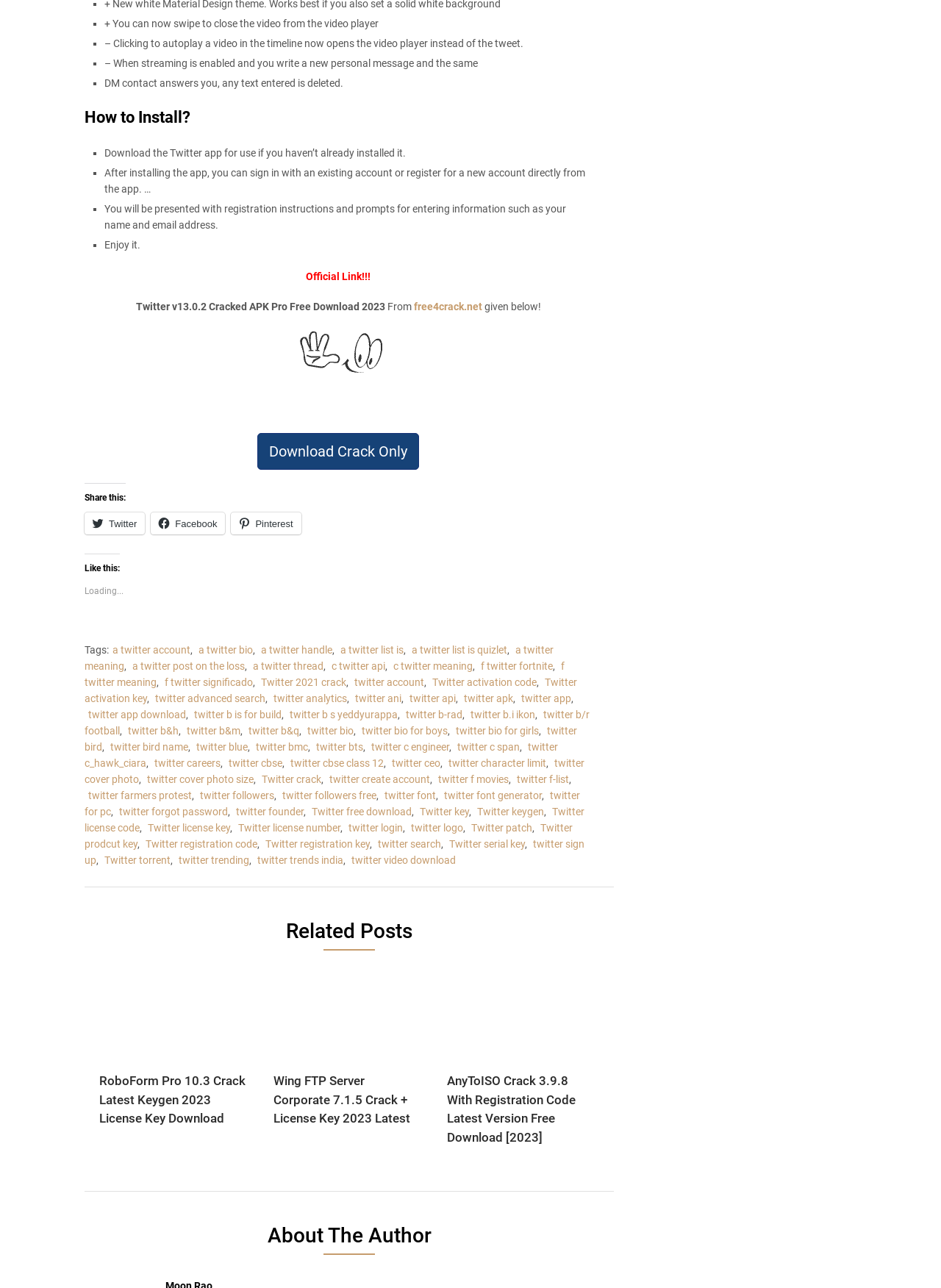Please determine the bounding box coordinates of the clickable area required to carry out the following instruction: "Click the link to know more about Ayudamos in Guatemala". The coordinates must be four float numbers between 0 and 1, represented as [left, top, right, bottom].

None